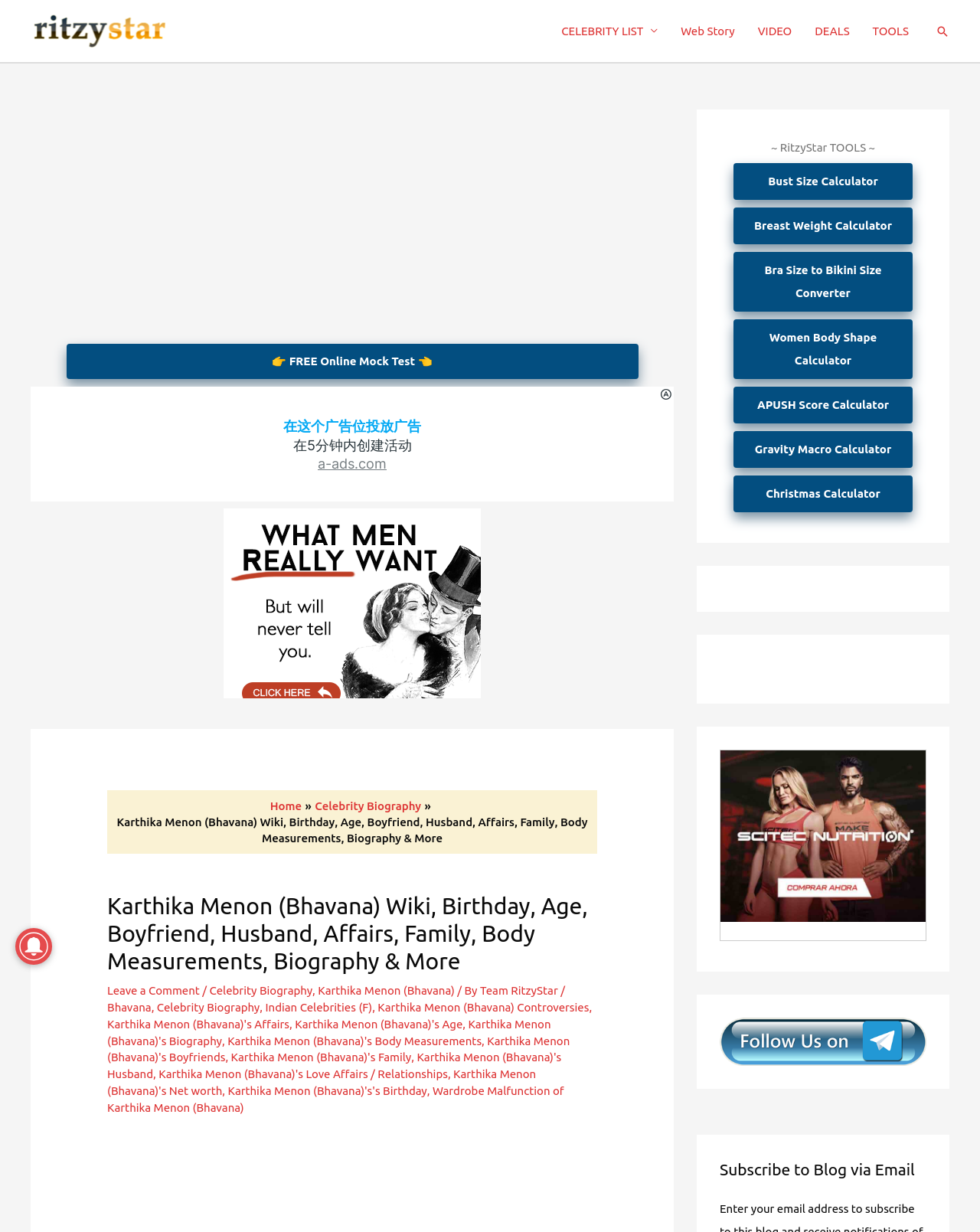Can you specify the bounding box coordinates for the region that should be clicked to fulfill this instruction: "Click on the link to Spark IBC".

None